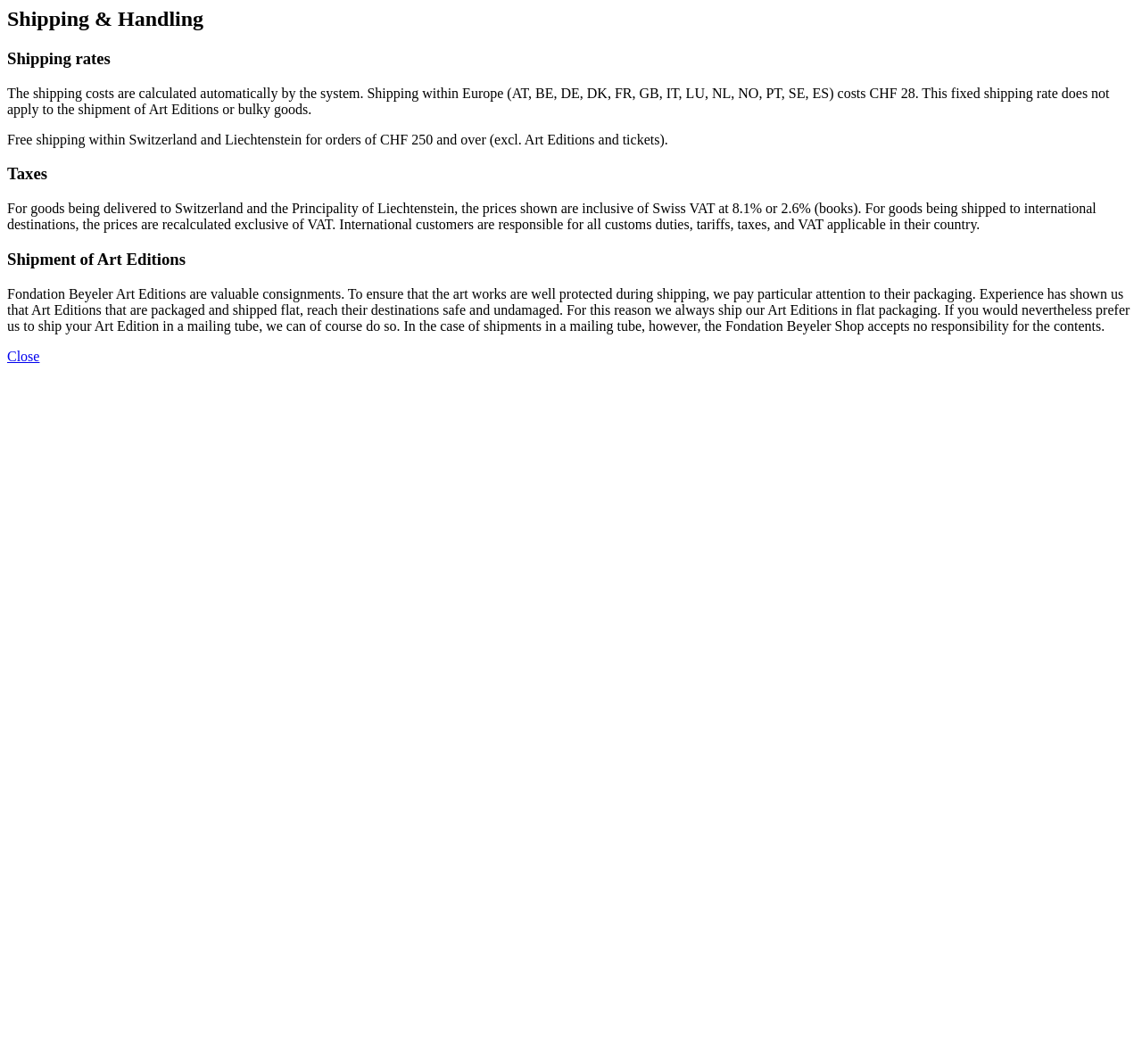Is there a minimum order for free shipping in Switzerland?
Analyze the image and provide a thorough answer to the question.

The webpage states that there is free shipping within Switzerland and Liechtenstein for orders of CHF 250 and over, excluding Art Editions and tickets.